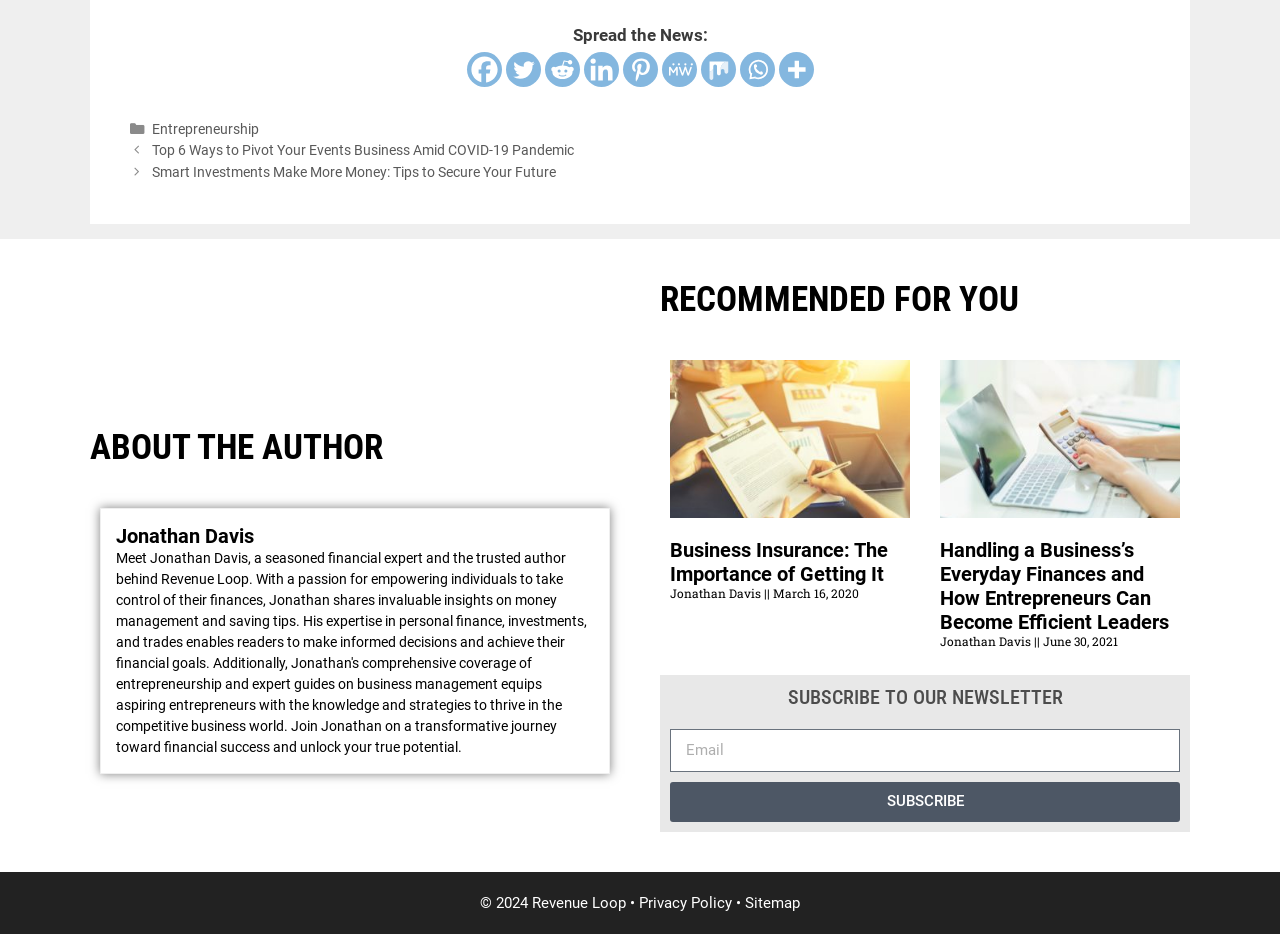Provide a brief response to the question below using a single word or phrase: 
What is the topic of the first recommended article?

Business Insurance